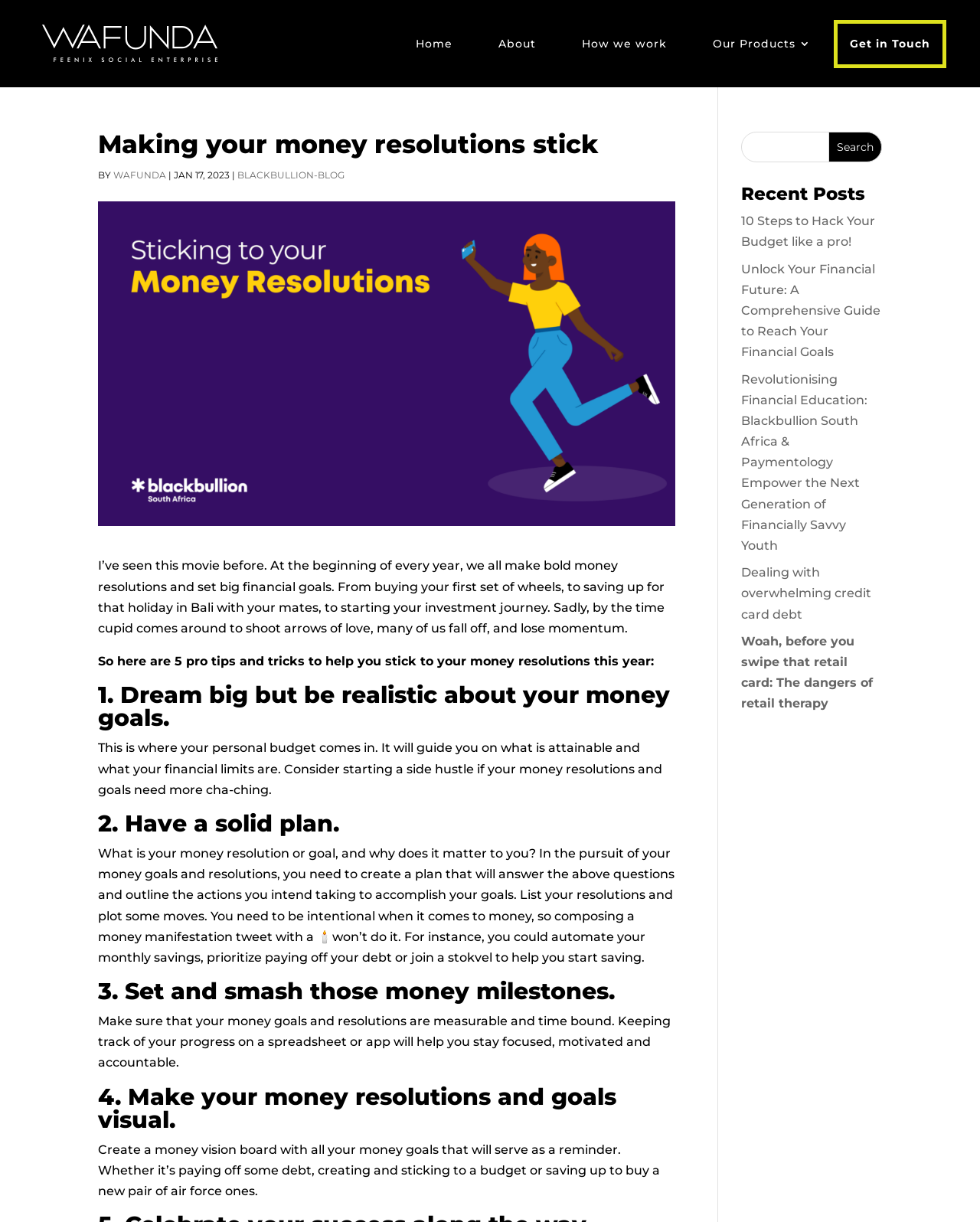Generate a thorough caption detailing the webpage content.

The webpage is about making money resolutions stick, with a focus on providing tips and tricks to help individuals achieve their financial goals. At the top of the page, there is a navigation menu with links to "Home", "About", "How we work", "Our Products 3", and "Get in Touch". 

Below the navigation menu, there is a heading that reads "Making your money resolutions stick" followed by the author's name "WAFUNDA" and the date "JAN 17, 2023". 

The main content of the page is divided into sections, each with a heading and a brief description. The first section starts with a paragraph discussing the challenges of sticking to money resolutions, followed by a list of 5 pro tips and tricks to help individuals achieve their financial goals. 

The 5 tips are presented in a numbered list, with each tip having a heading and a brief description. The tips include dreaming big but being realistic about money goals, having a solid plan, setting and smashing money milestones, making money resolutions and goals visual, and creating a money vision board. 

To the right of the main content, there is a search bar with a search button. Below the search bar, there is a section titled "Recent Posts" with links to 5 recent articles, including "10 Steps to Hack Your Budget like a pro!", "Unlock Your Financial Future: A Comprehensive Guide to Reach Your Financial Goals", and "Dealing with overwhelming credit card debt".